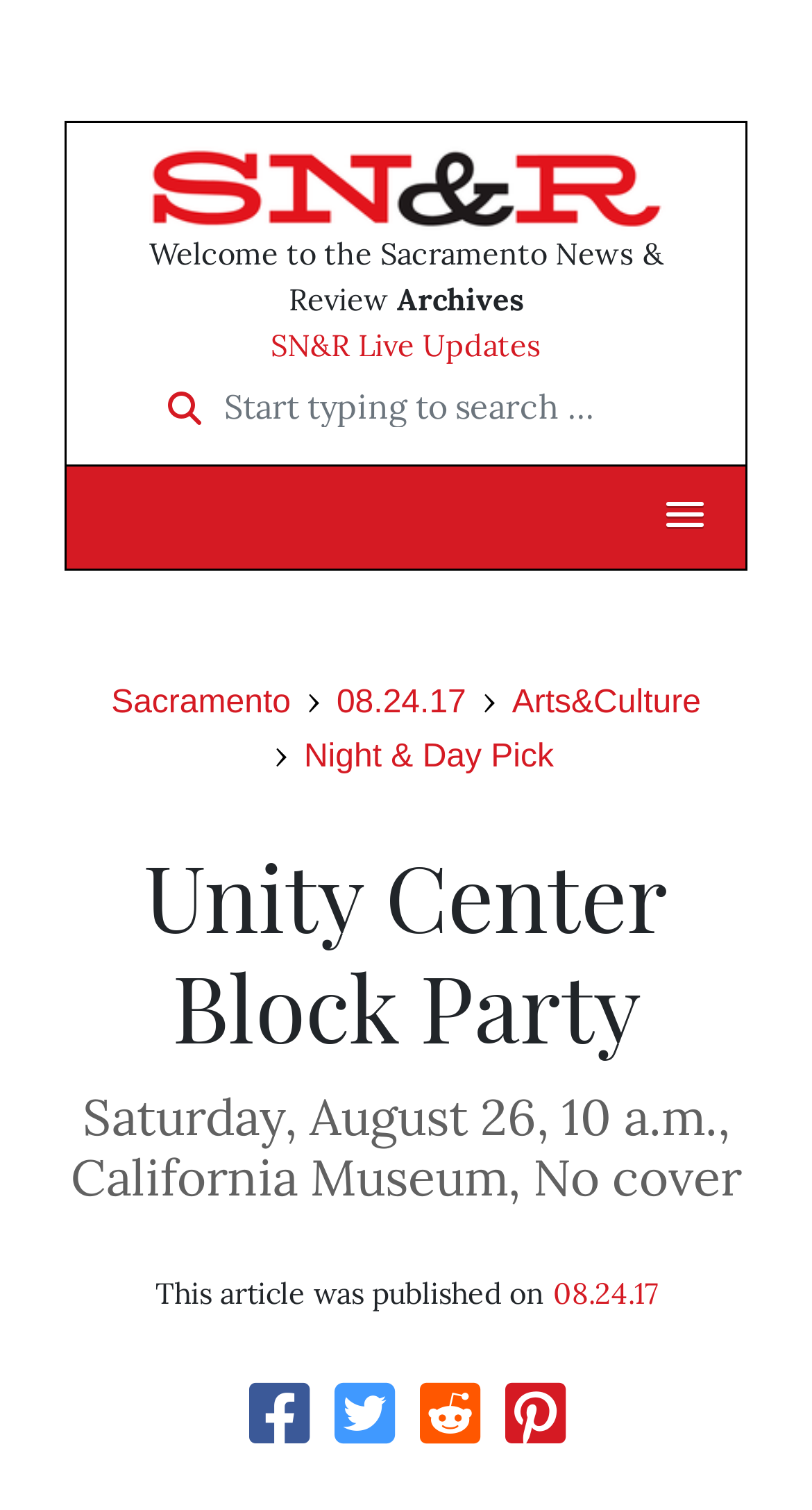What is the event mentioned in the article?
Could you answer the question with a detailed and thorough explanation?

I found this answer by looking at the heading 'Unity Center Block Party' which seems to be the main topic of the article.